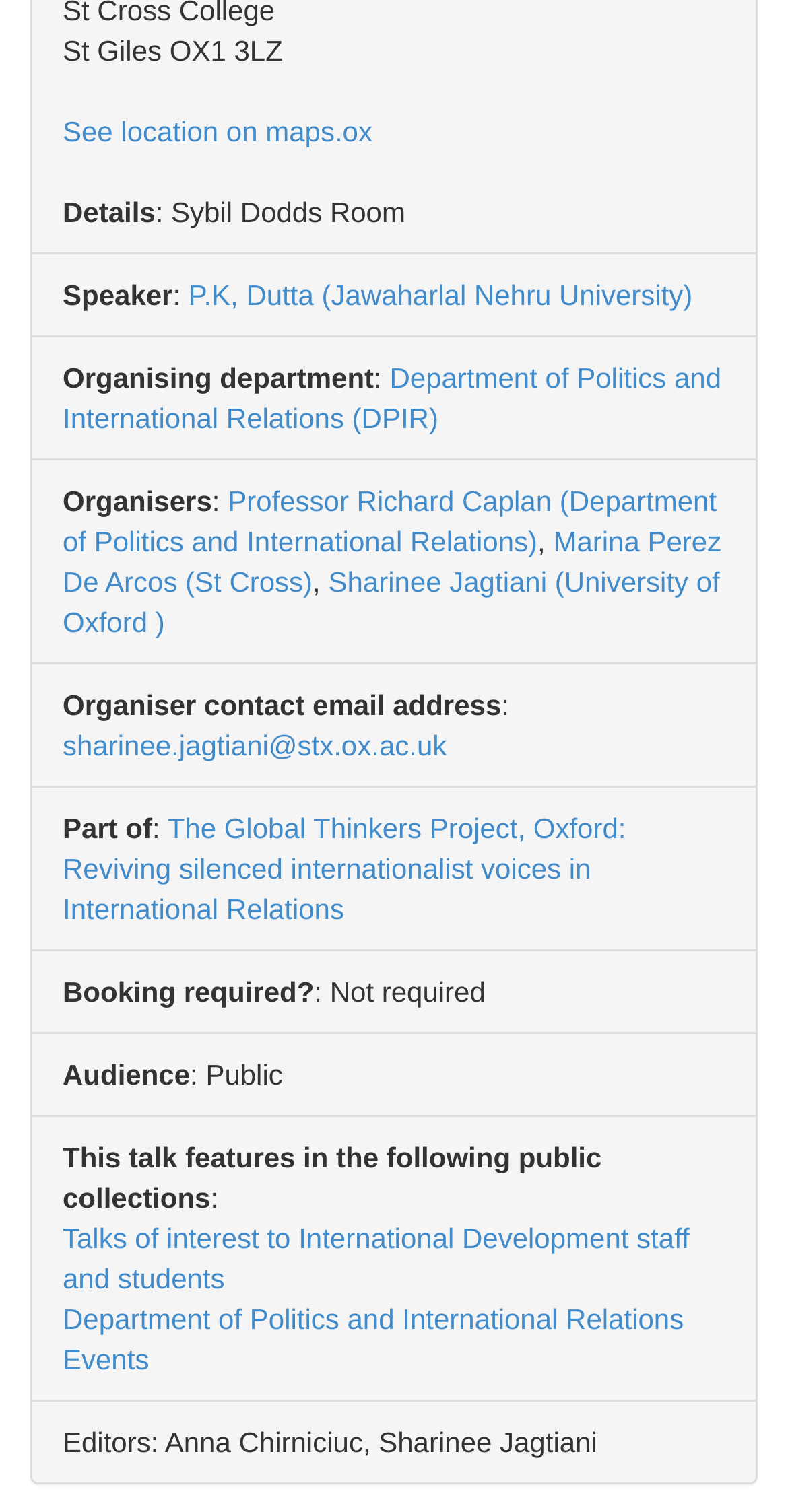Who is the speaker of the event?
Please give a detailed and elaborate answer to the question based on the image.

The speaker of the event can be found in the section labeled 'Speaker', where it is written as 'P.K. Dutta (Jawaharlal Nehru University)'. This indicates that P.K. Dutta is the speaker of the event.